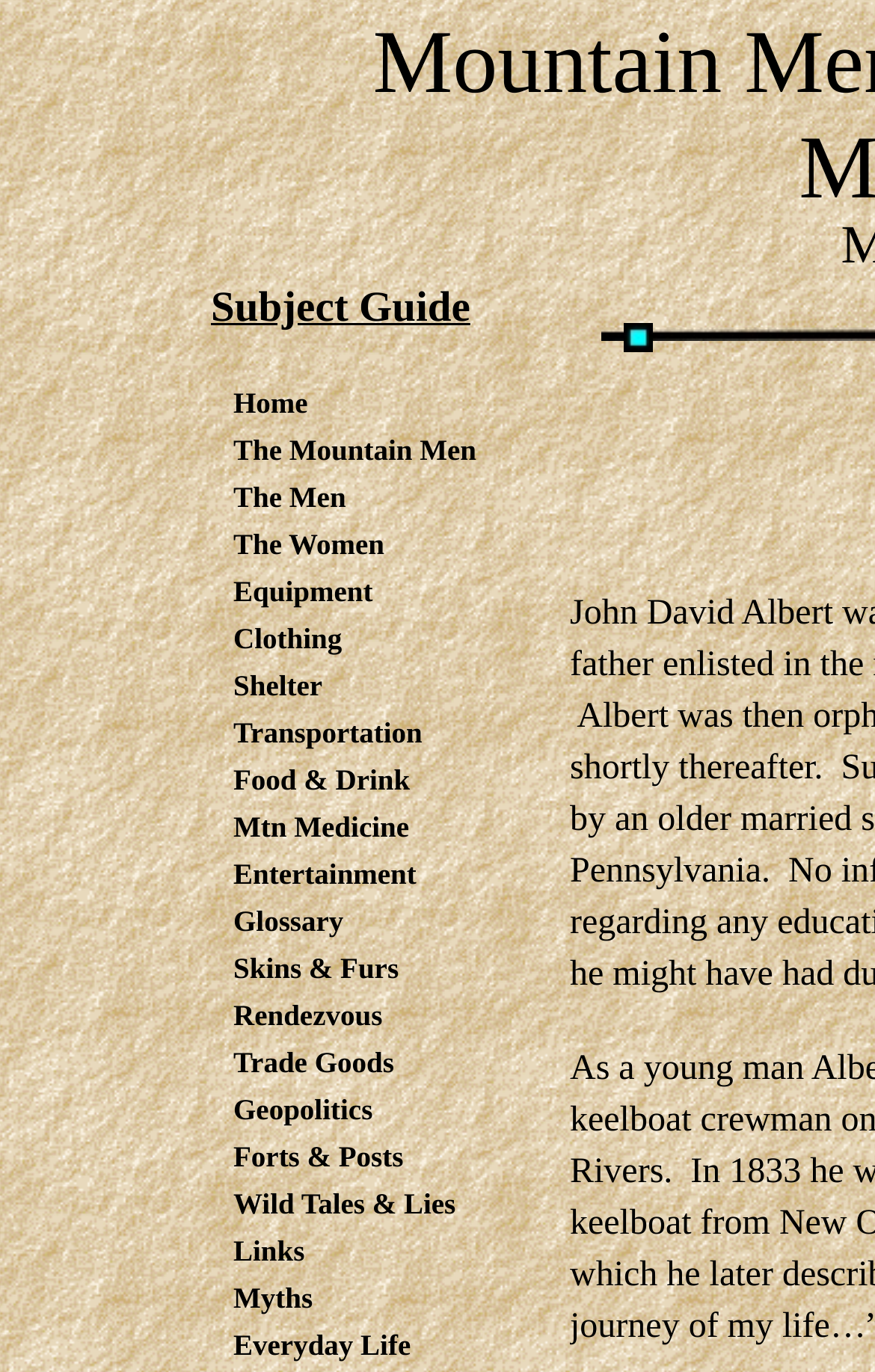Examine the screenshot and answer the question in as much detail as possible: What is the title of the section above the links?

I found a StaticText element with the text 'Subject Guide' located above the links, suggesting that it is the title of the section.